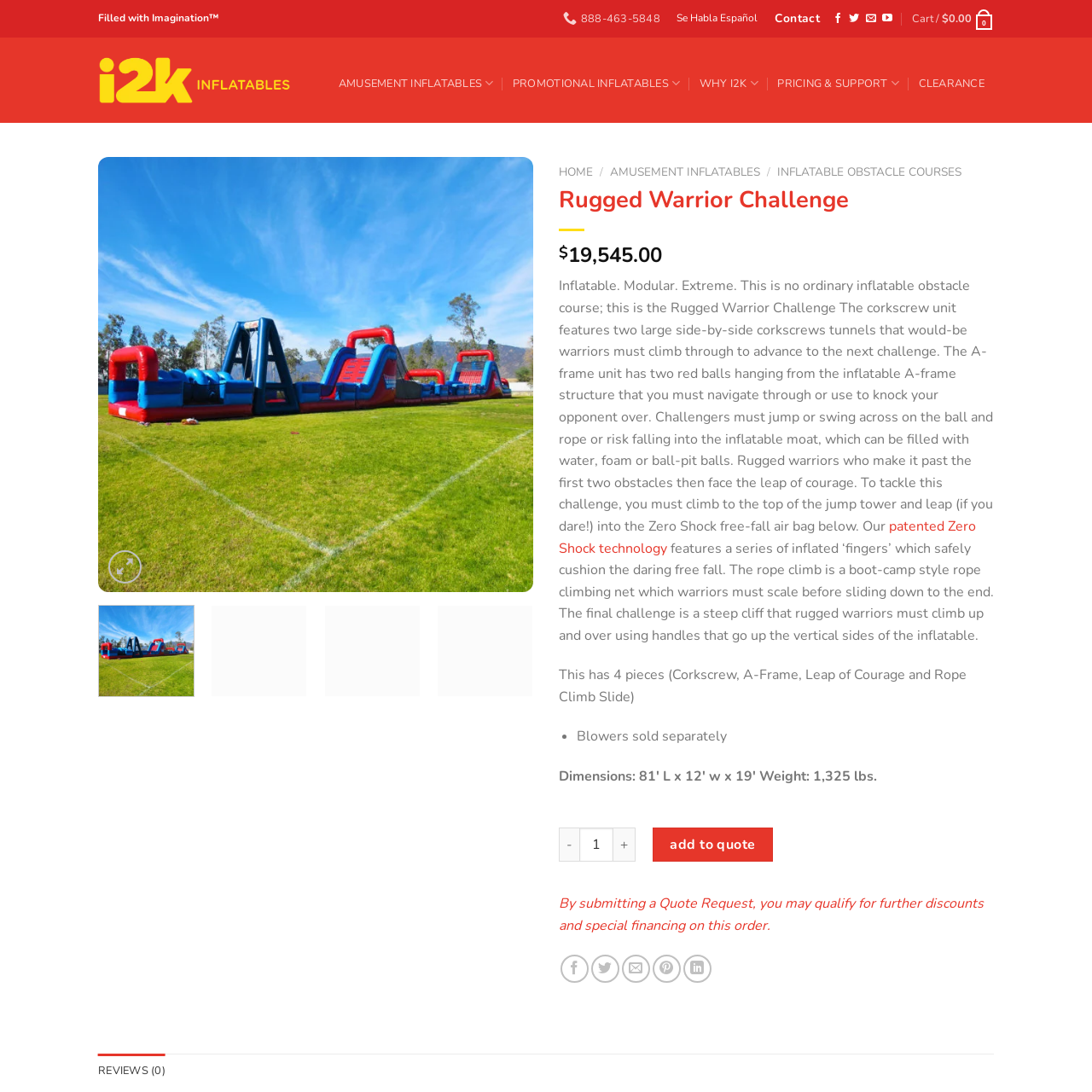Create a detailed narrative describing the image bounded by the red box.

The image features a dynamic and engaging representation of the "Rugged Warrior Challenge," an inflatable obstacle course designed for fun and active play. This unique attraction is characterized by its adventurous elements, including challenging sections such as corkscrew tunnels, an A-frame with swinging balls, and a high jump tower leading to a cushioned landing area. With dimensions of 81 feet long, 12 feet wide, and a height of 19 feet, the Rugged Warrior Challenge promises thrilling experiences for participants, making it an ideal centerpiece for events and gatherings. The design emphasizes excitement and teamwork, as participants navigate through obstacles while working to complete the course. This inflatable is not just a playful structure but an invitation to test courage and agility in a safe, inflatable environment.